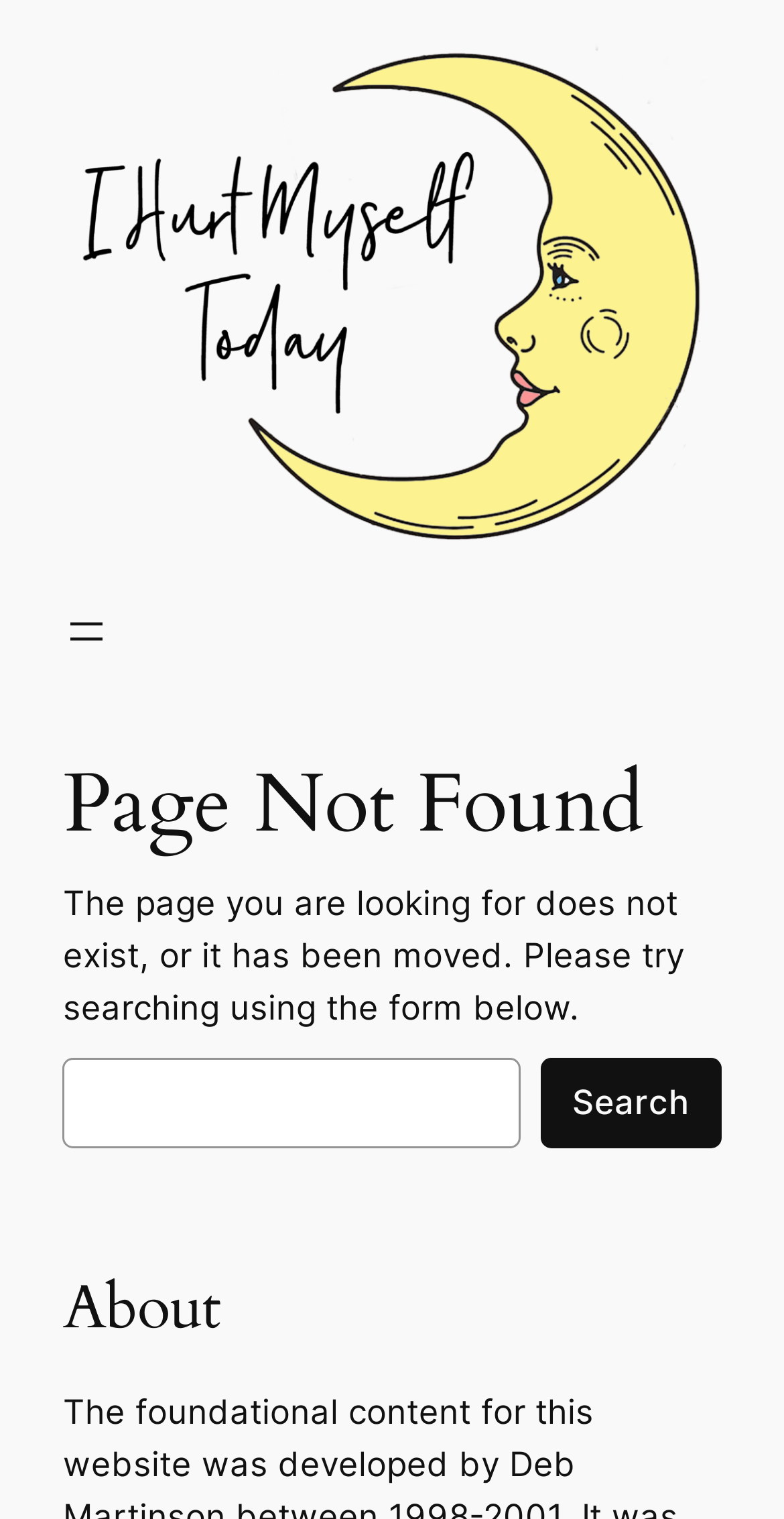Provide a one-word or one-phrase answer to the question:
What is the text above the search form?

Page not found message